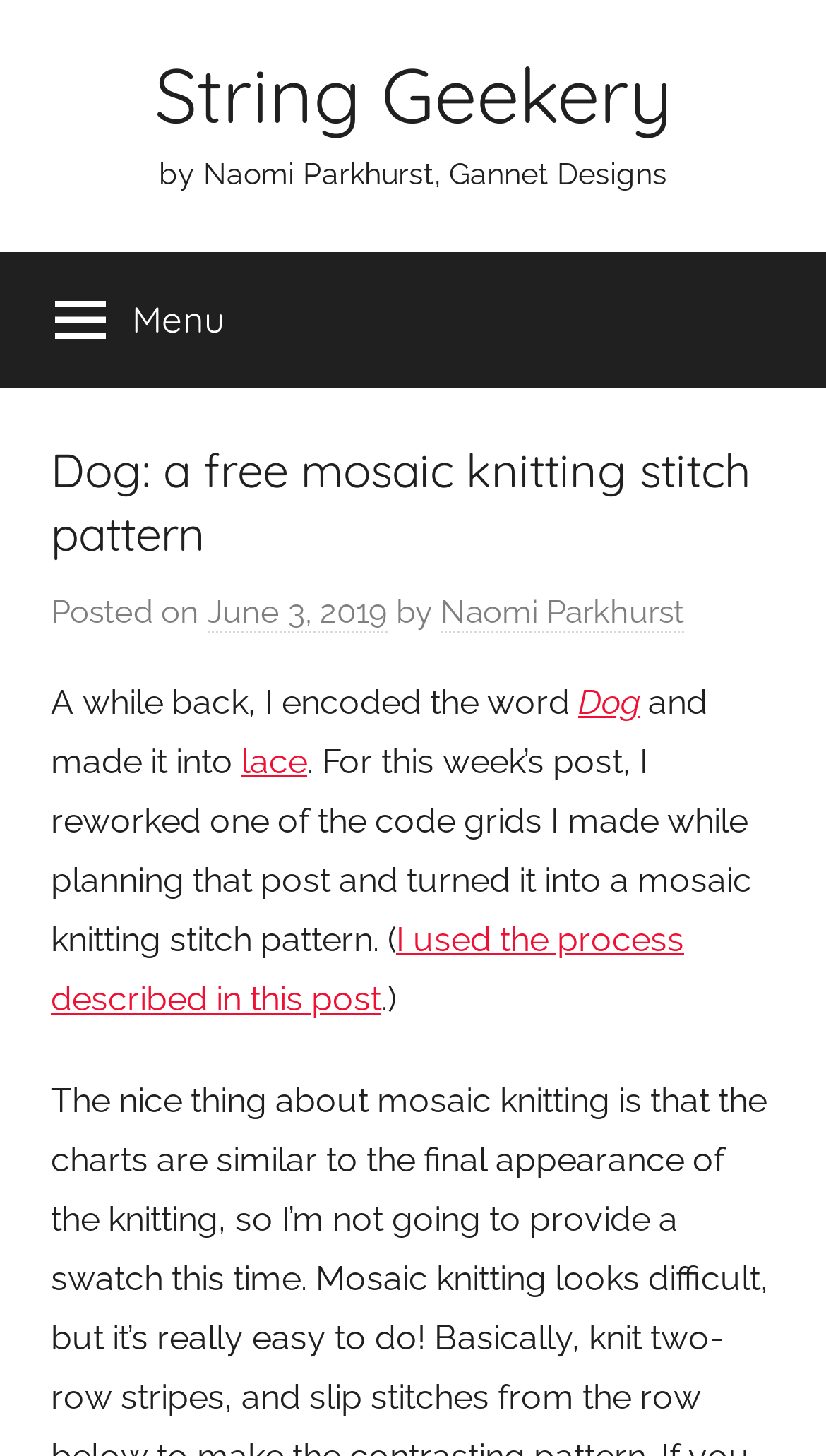Please look at the image and answer the question with a detailed explanation: What is the date of the post?

I found the answer by looking at the link 'June 3, 2019' which is located below the title of the webpage and next to the text 'Posted on'.